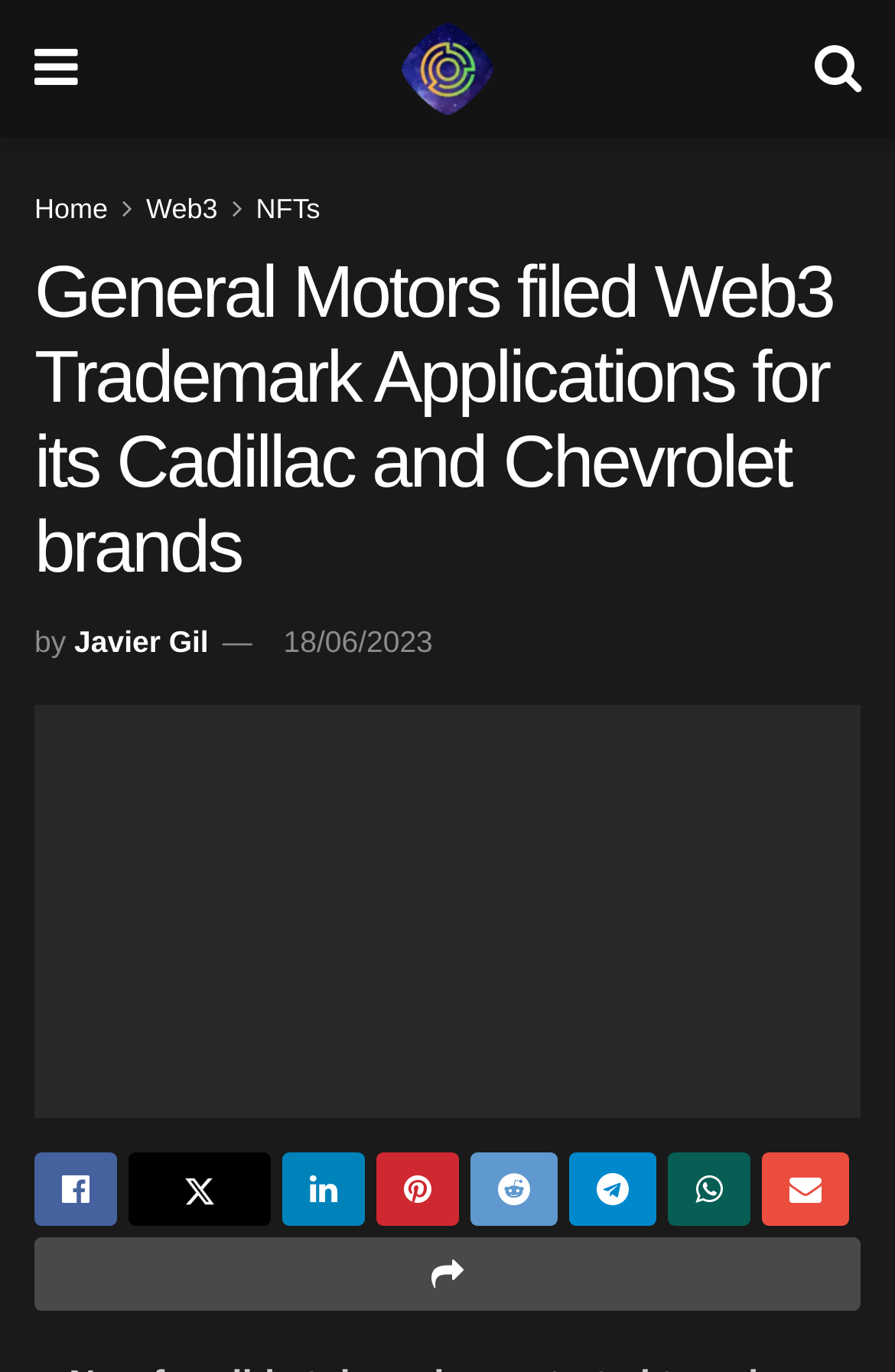Use the details in the image to answer the question thoroughly: 
What is the name of the website?

I found the name of the website by looking at the text in the top-left corner of the page, which is a common location for the website's name or logo.